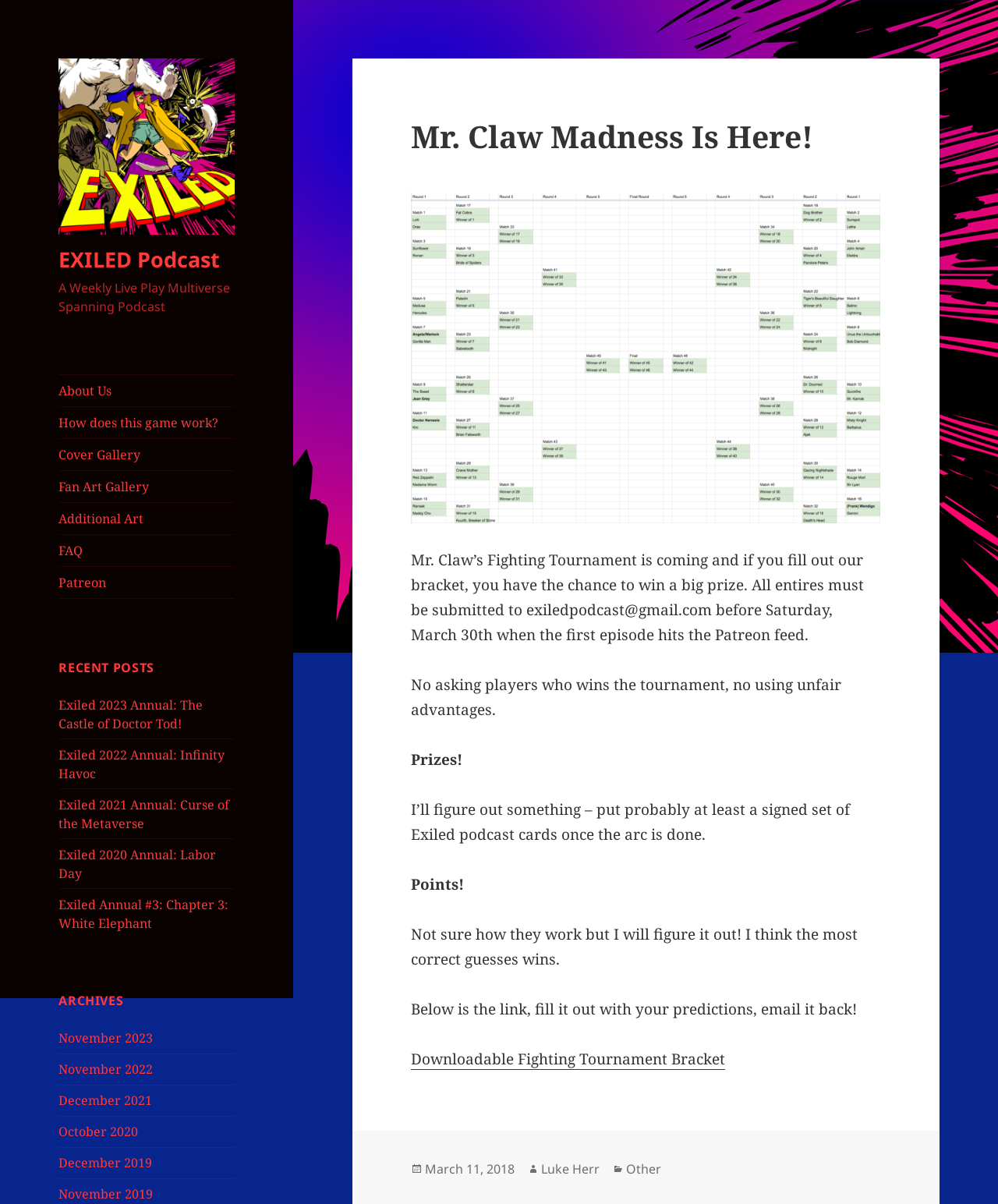Kindly determine the bounding box coordinates for the area that needs to be clicked to execute this instruction: "Read about how the game works".

[0.059, 0.338, 0.235, 0.364]